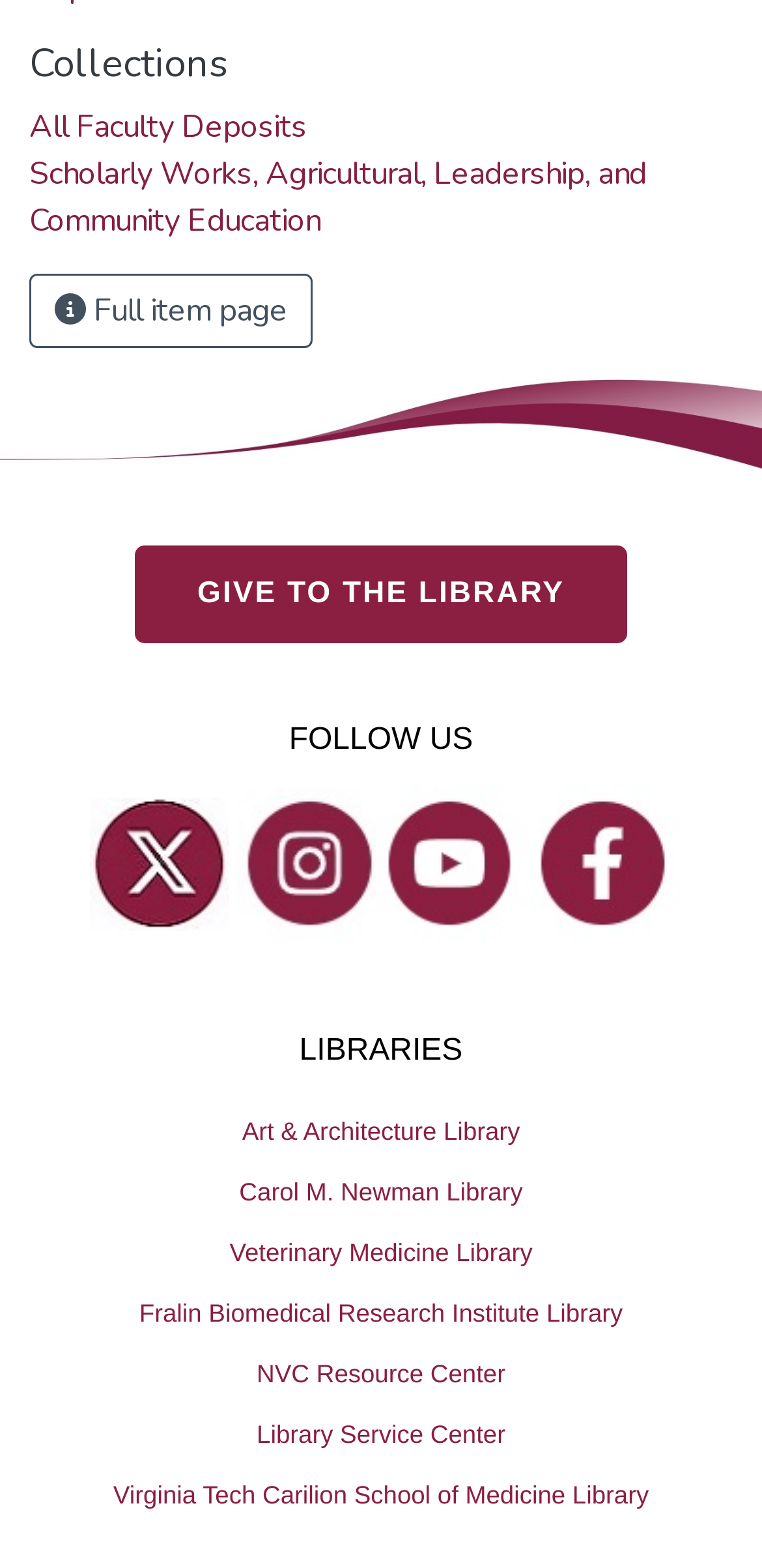Please determine the bounding box coordinates of the element to click on in order to accomplish the following task: "Open the Navigation Menu". Ensure the coordinates are four float numbers ranging from 0 to 1, i.e., [left, top, right, bottom].

None